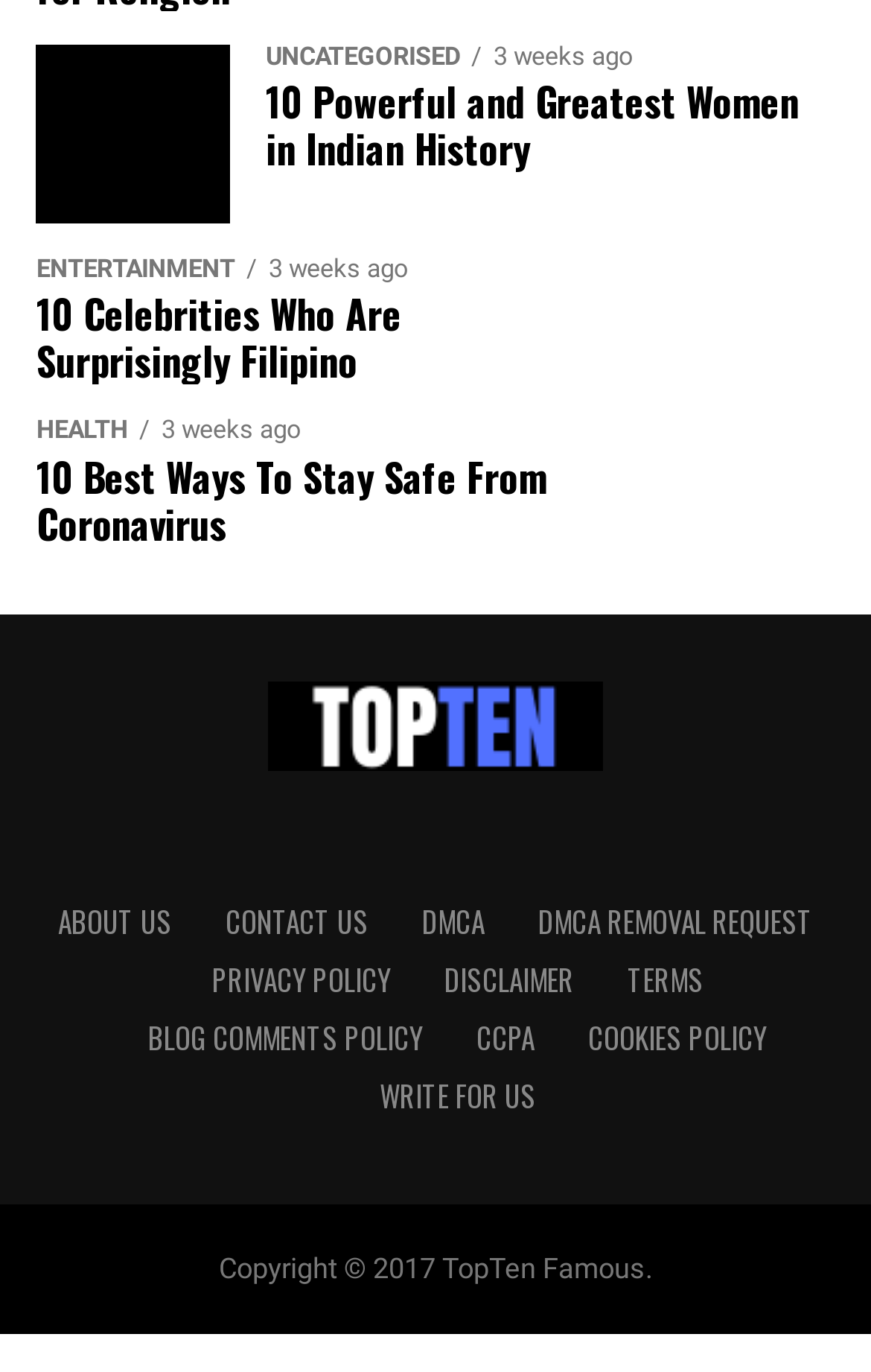From the webpage screenshot, identify the region described by CCPA. Provide the bounding box coordinates as (top-left x, top-left y, bottom-right x, bottom-right y), with each value being a floating point number between 0 and 1.

[0.547, 0.741, 0.614, 0.772]